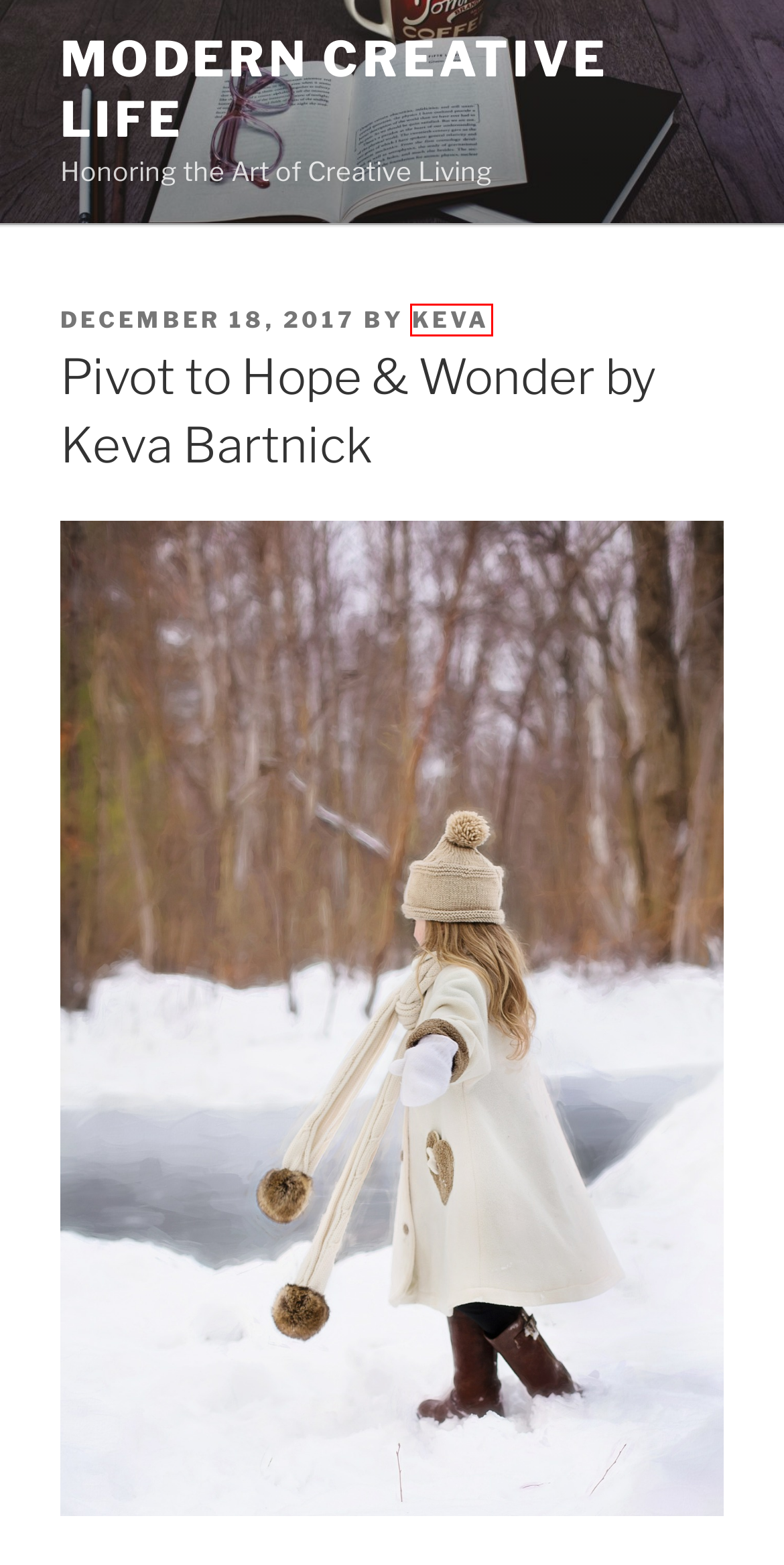Look at the screenshot of a webpage where a red rectangle bounding box is present. Choose the webpage description that best describes the new webpage after clicking the element inside the red bounding box. Here are the candidates:
A. Refresh & Restore (Issue #6) – Modern Creative Life
B. Routines & Rituals (Issue #5) – Modern Creative Life
C. Modern Creative Life – Honoring the Art of Creative Living
D. Sunday Salon – Modern Creative Life
E. Keva – Modern Creative Life
F. Conversations Over Coffee – Modern Creative Life
G. Typical Tuesday – Modern Creative Life
H. Mystic or Magic (Issue #4) – Modern Creative Life

E